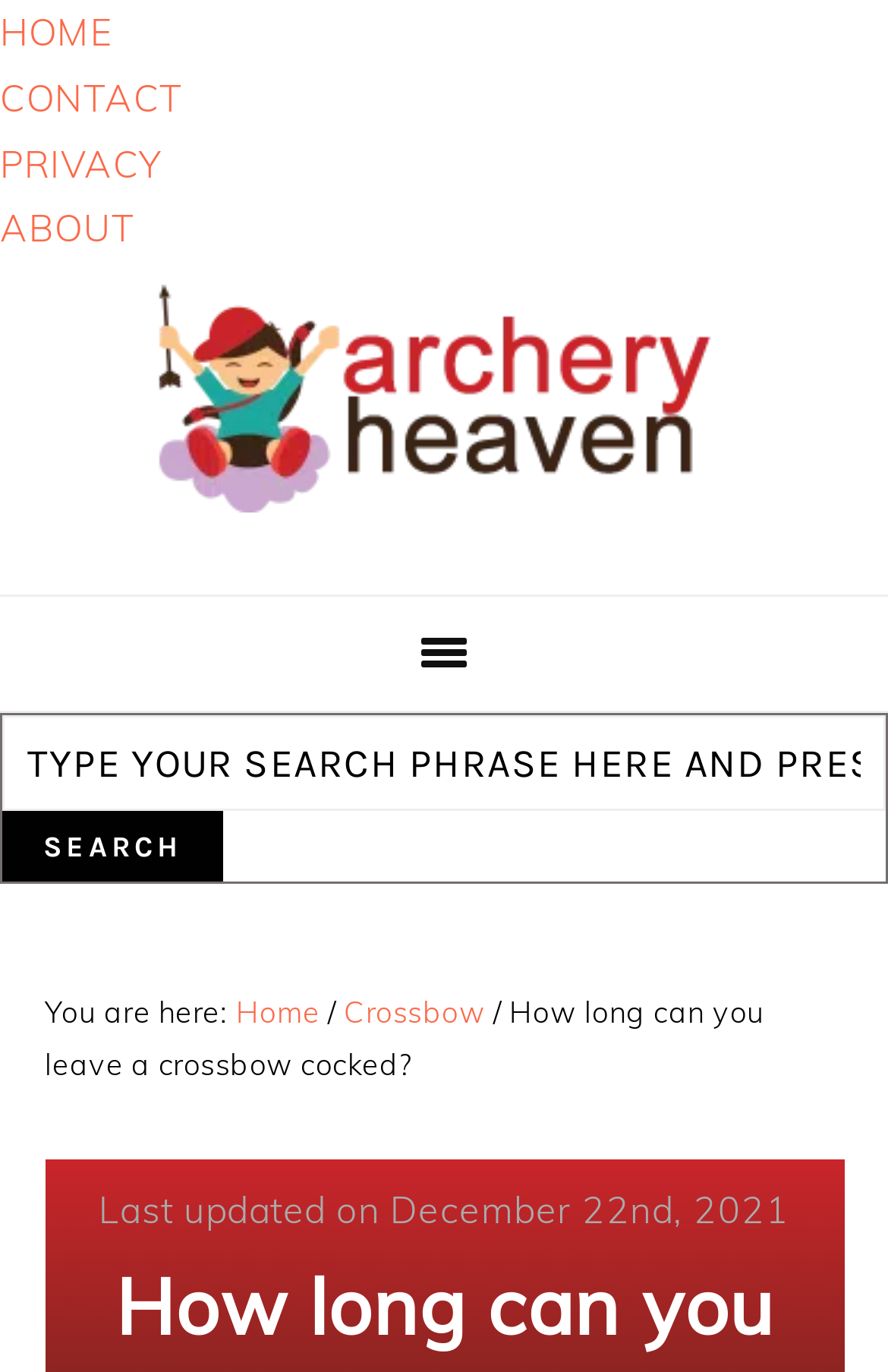Locate the bounding box coordinates of the area where you should click to accomplish the instruction: "go to about page".

[0.0, 0.15, 0.153, 0.183]